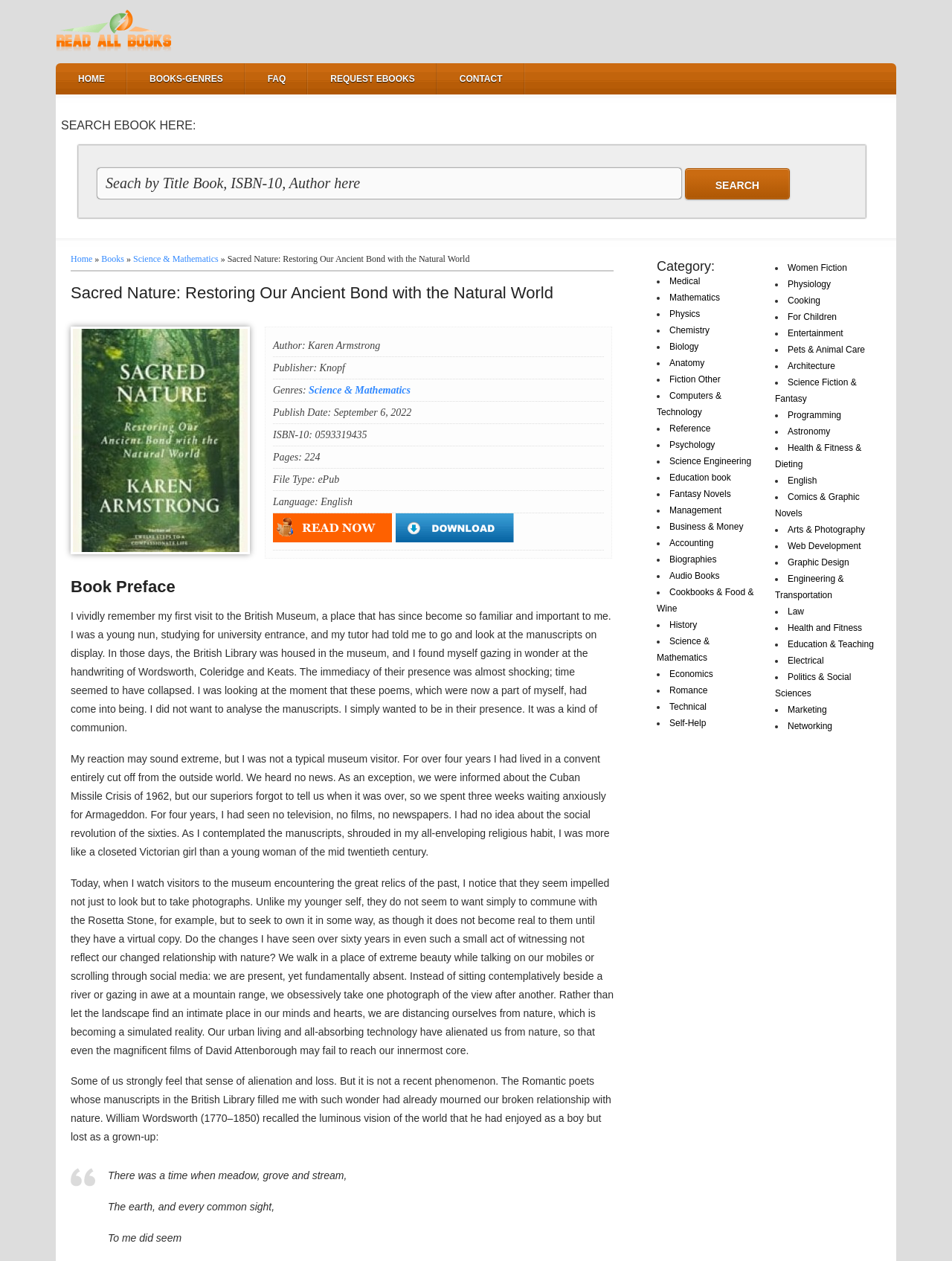Locate and extract the headline of this webpage.

Sacred Nature: Restoring Our Ancient Bond with the Natural World